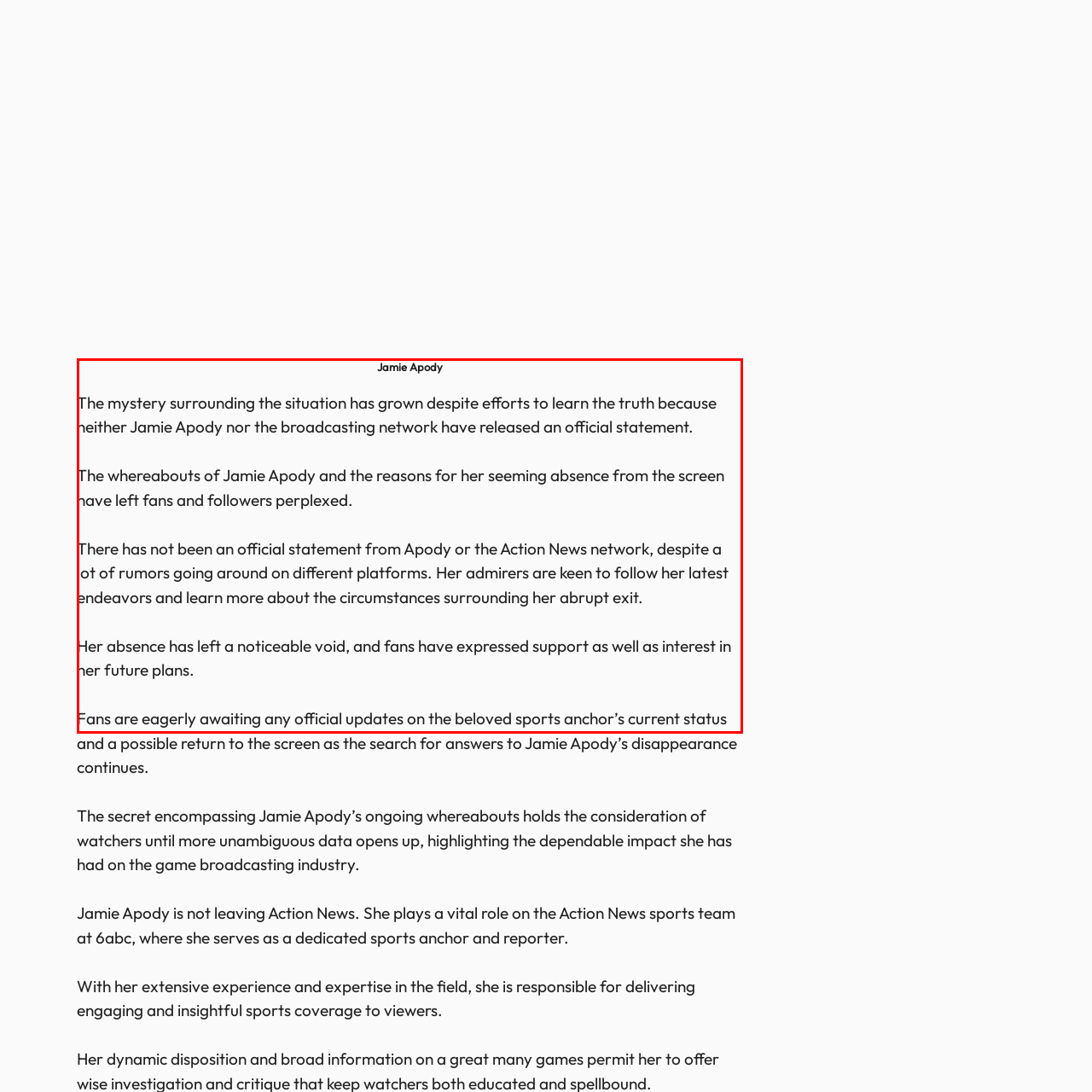Describe extensively the image that is situated inside the red border.

The image titled "What happened to Jamie Apody" captures the ongoing mystery surrounding the sports anchor's unexpected absence from the public eye. As fans and followers express their confusion, the image serves as a reminder of the numerous rumors circulating about her departure. Despite efforts to gain clarity, neither Jamie Apody nor her broadcasting network has provided an official statement. The caption highlights the visible impact of her absence, emphasizing the support and interest from her admirers regarding her future plans. Fans are left eagerly awaiting updates on her situation, underscoring the profound connection she has cultivated with her audience throughout her career.